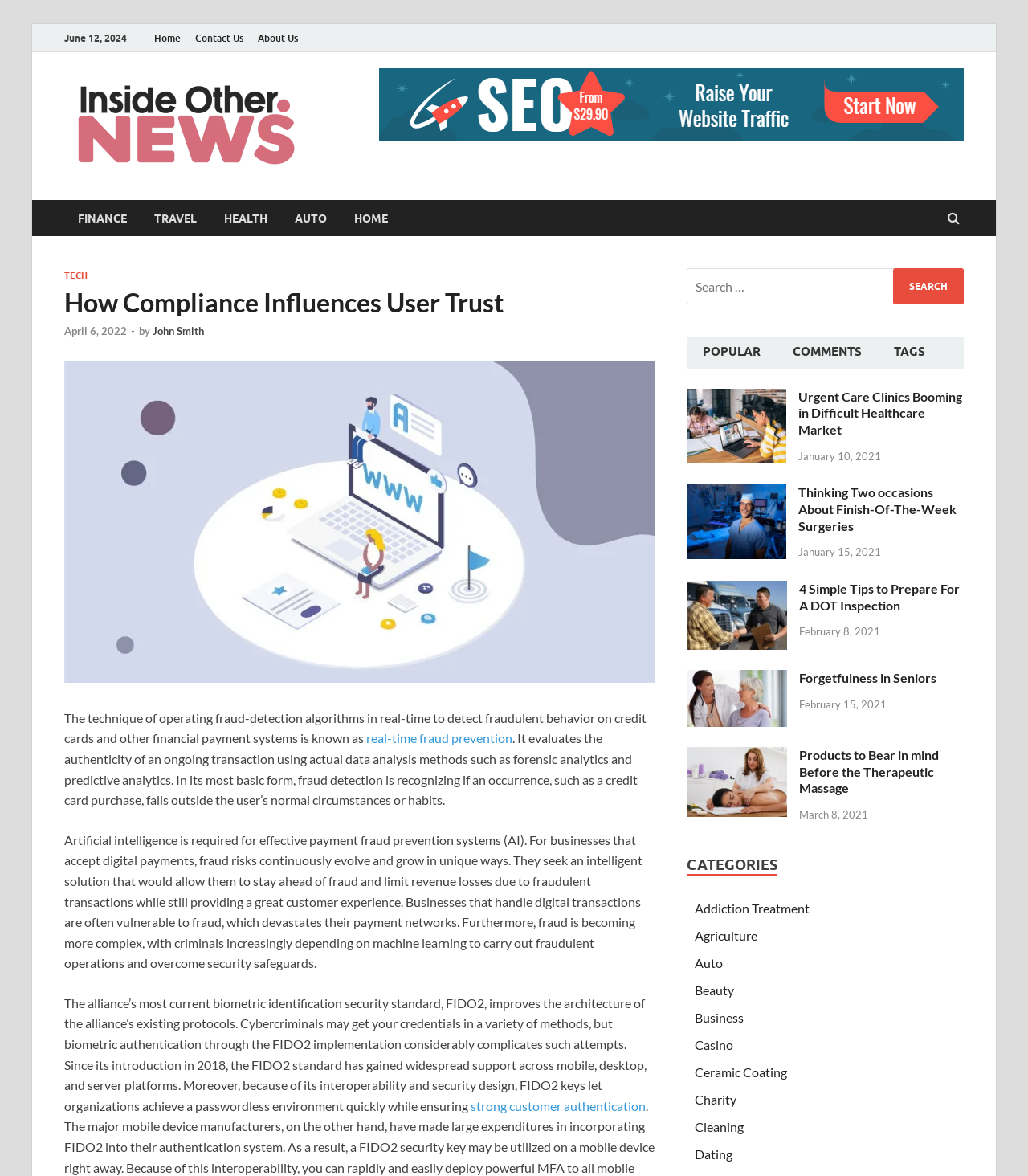What is the date of the article 'How Compliance Influences User Trust'?
Please provide a single word or phrase in response based on the screenshot.

April 6, 2022